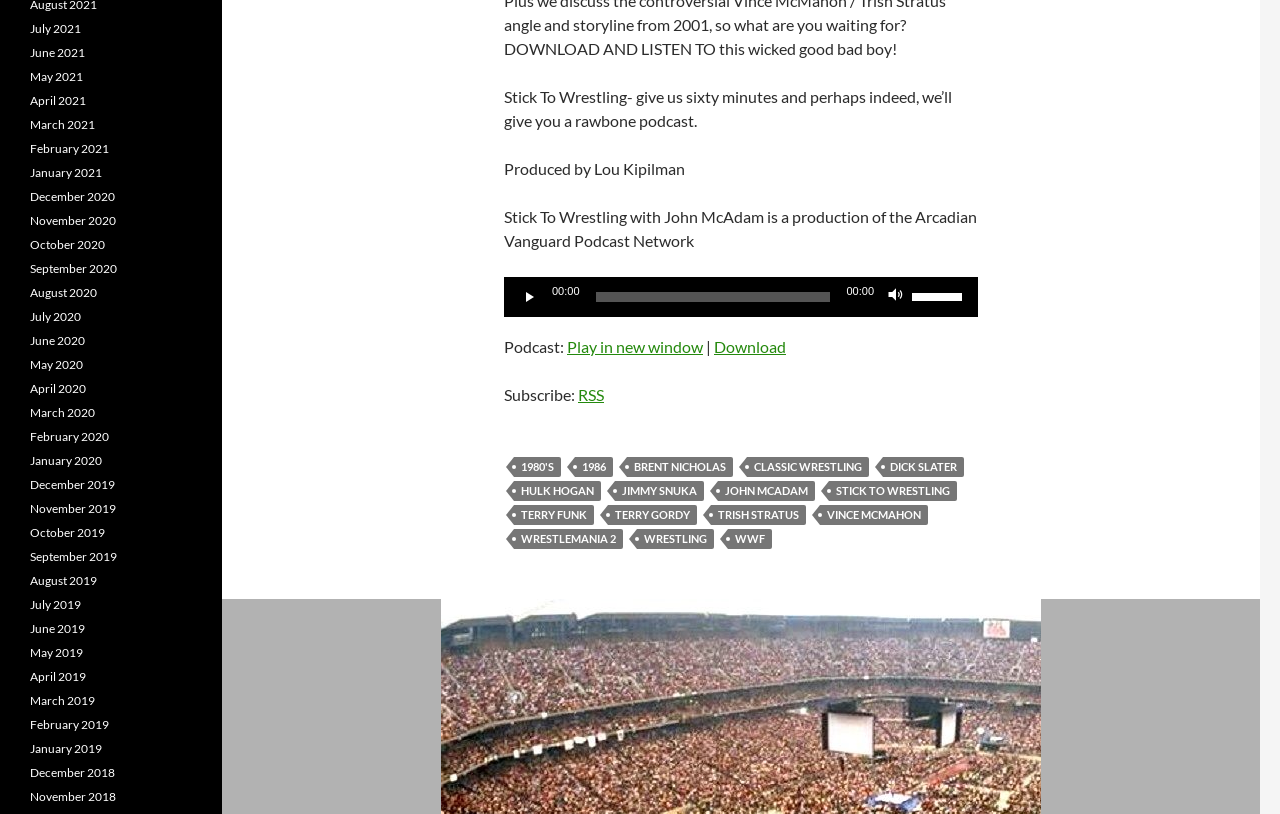Please locate the bounding box coordinates for the element that should be clicked to achieve the following instruction: "Go to the July 2021 page". Ensure the coordinates are given as four float numbers between 0 and 1, i.e., [left, top, right, bottom].

[0.023, 0.026, 0.063, 0.044]